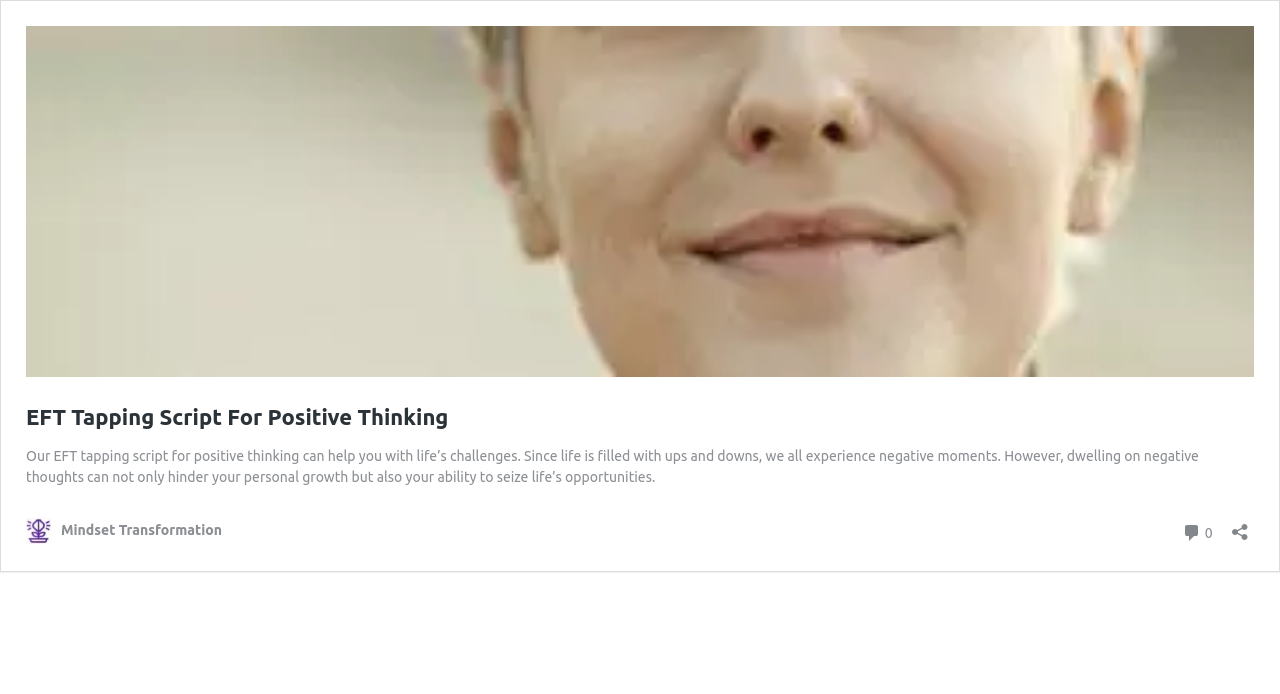What is the main topic of this webpage?
Give a one-word or short phrase answer based on the image.

EFT Tapping Script